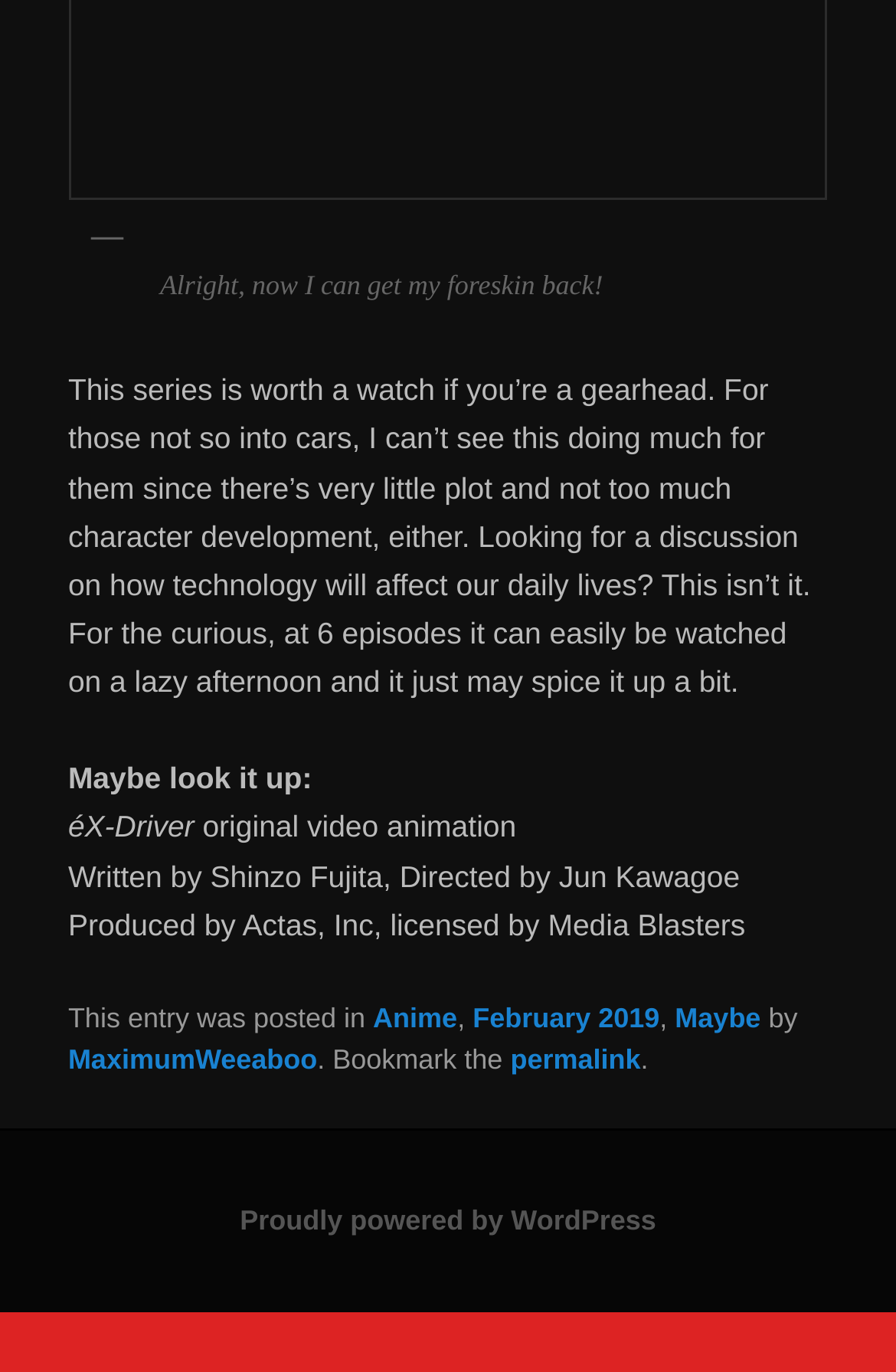Given the element description "Maybe" in the screenshot, predict the bounding box coordinates of that UI element.

[0.753, 0.73, 0.849, 0.754]